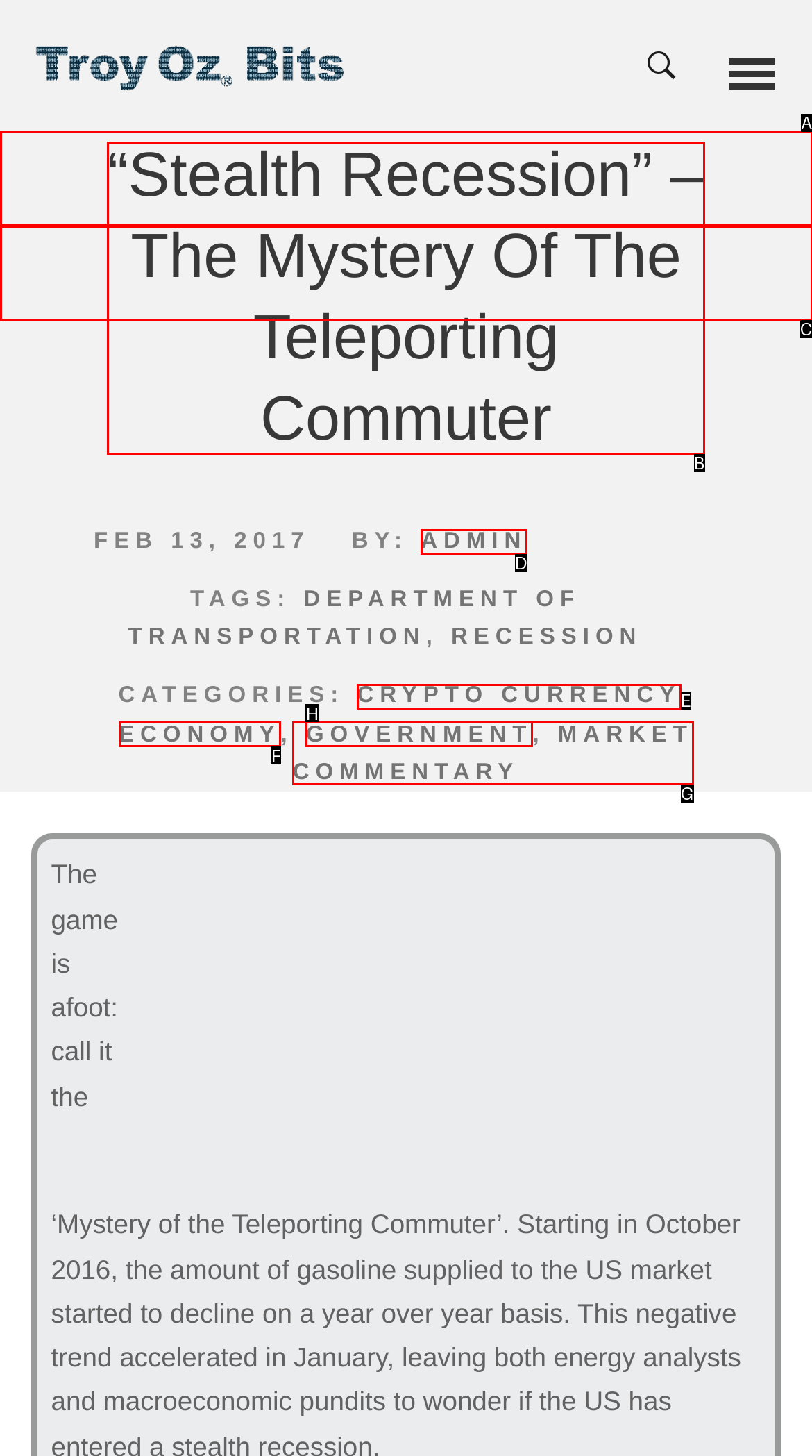Assess the description: admin and select the option that matches. Provide the letter of the chosen option directly from the given choices.

D